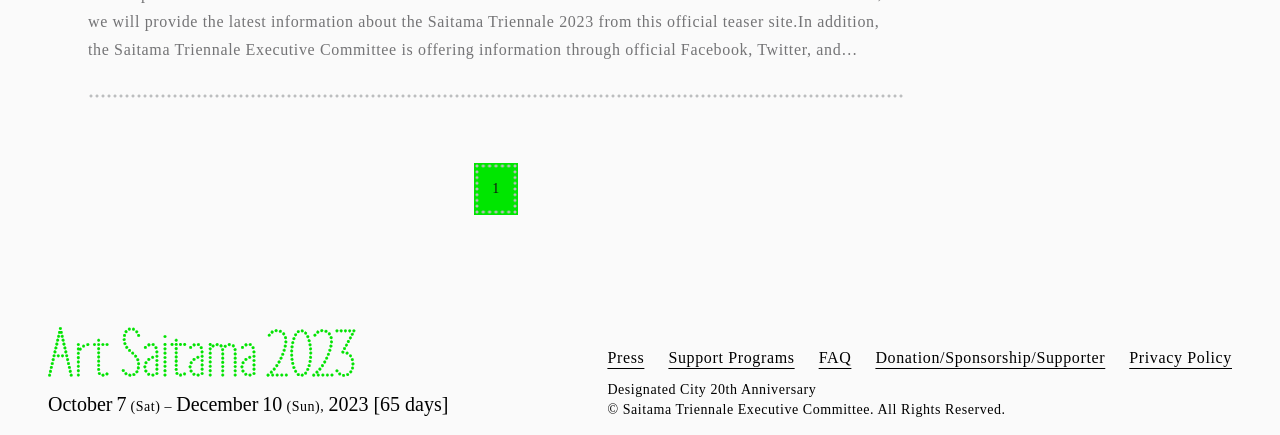Provide your answer in a single word or phrase: 
What is the event duration?

65 days